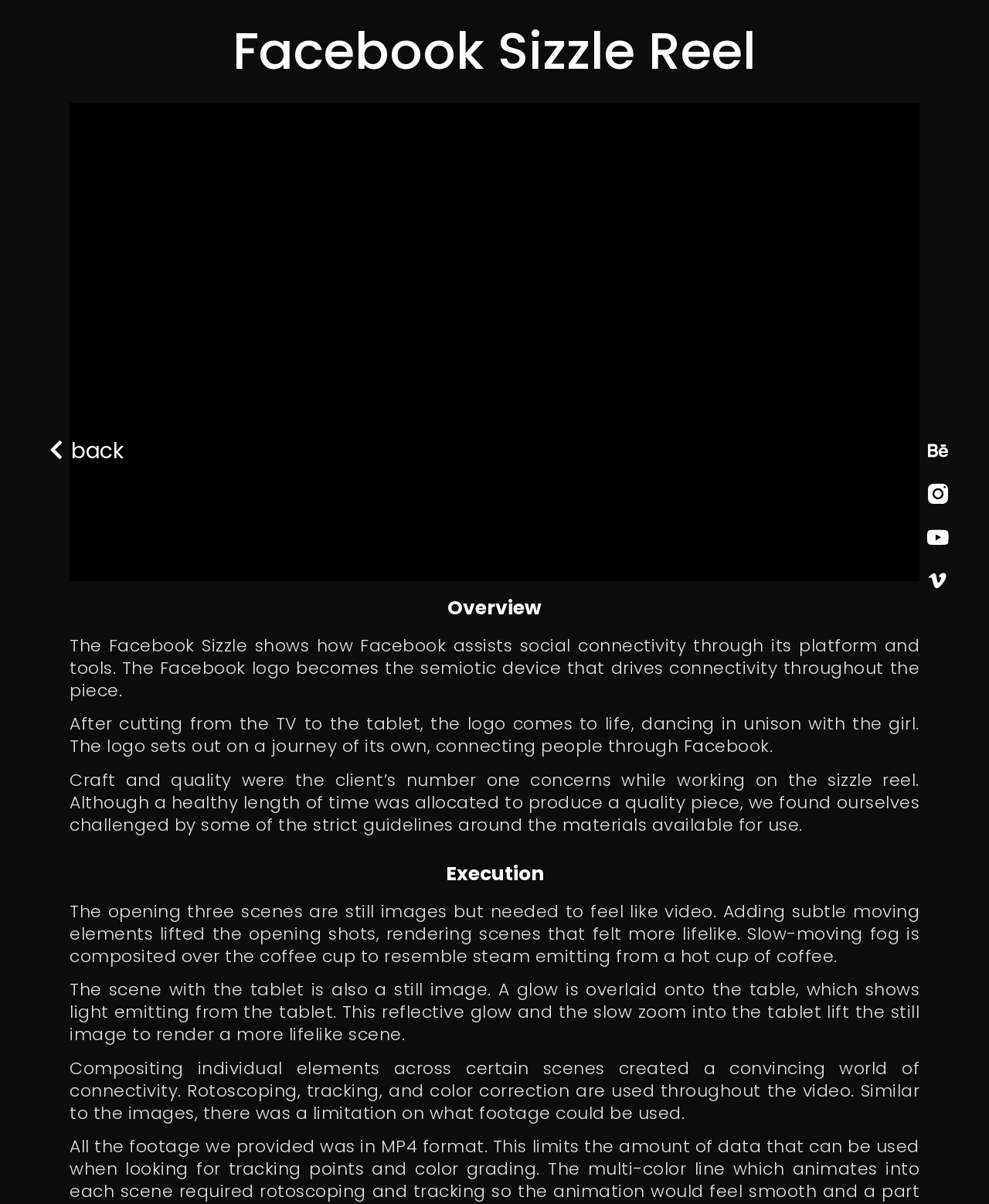Answer this question in one word or a short phrase: What is the purpose of the Facebook logo in the sizzle reel?

drives connectivity